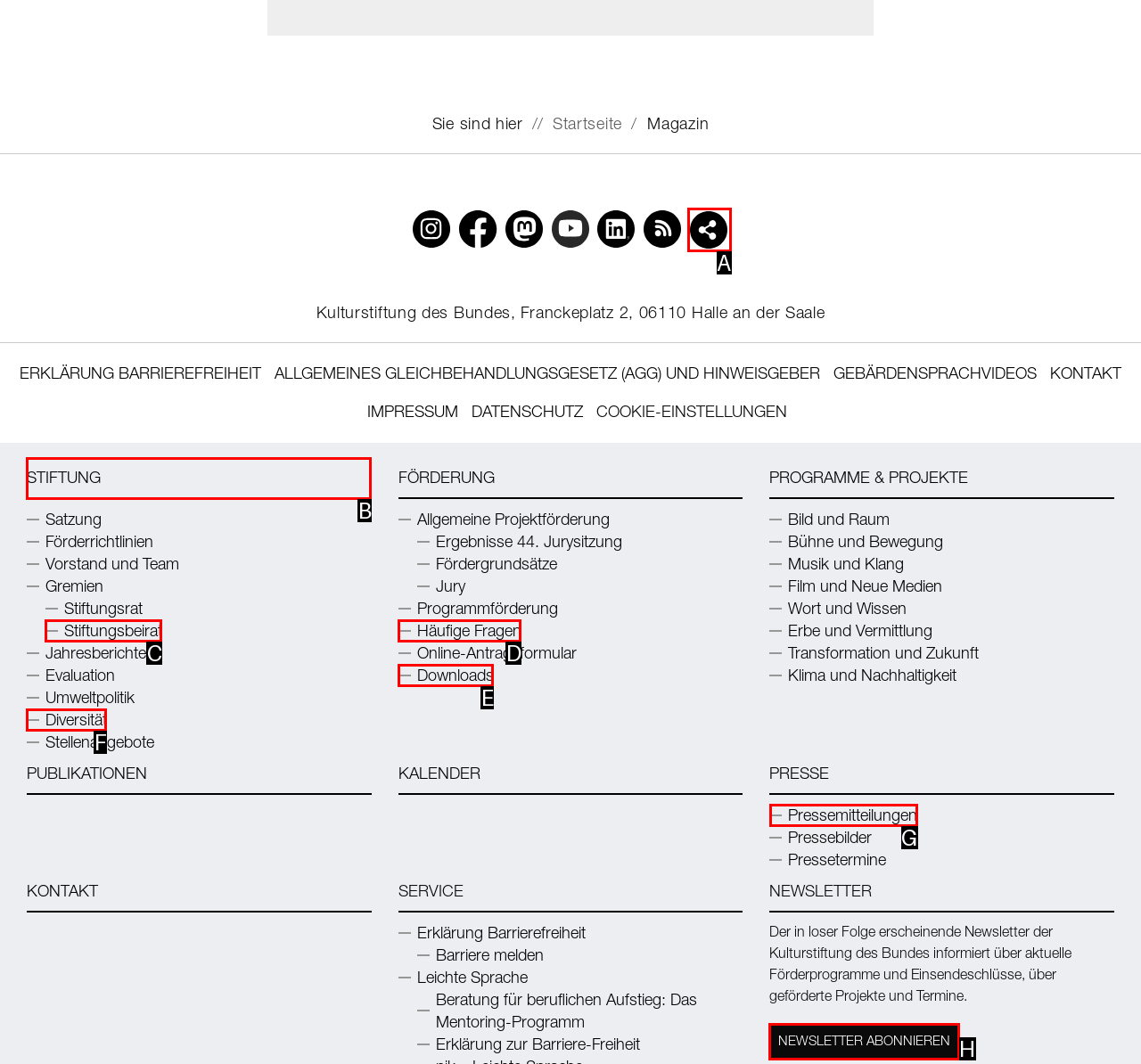Determine which UI element you should click to perform the task: Read the article about box packaging Melbourne
Provide the letter of the correct option from the given choices directly.

None